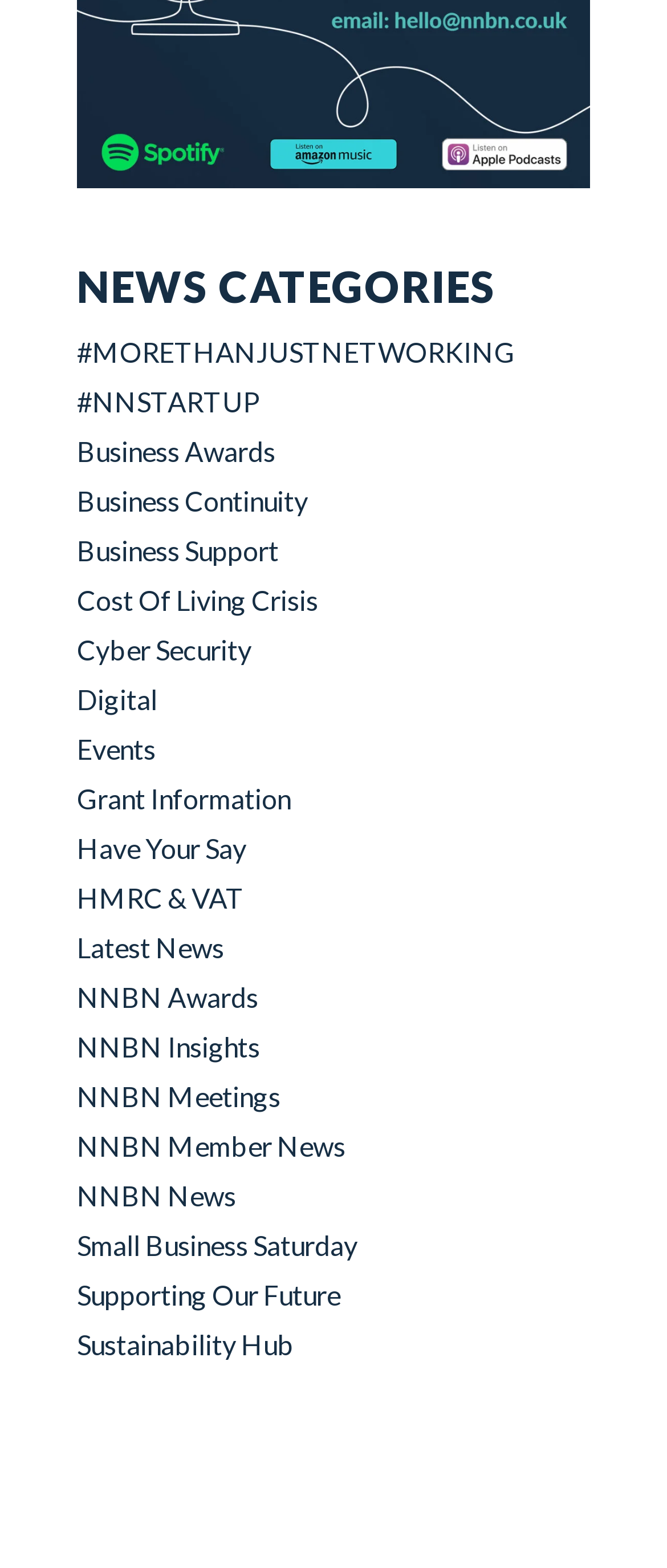What is the news category related to taxation?
Give a one-word or short phrase answer based on the image.

HMRC & VAT